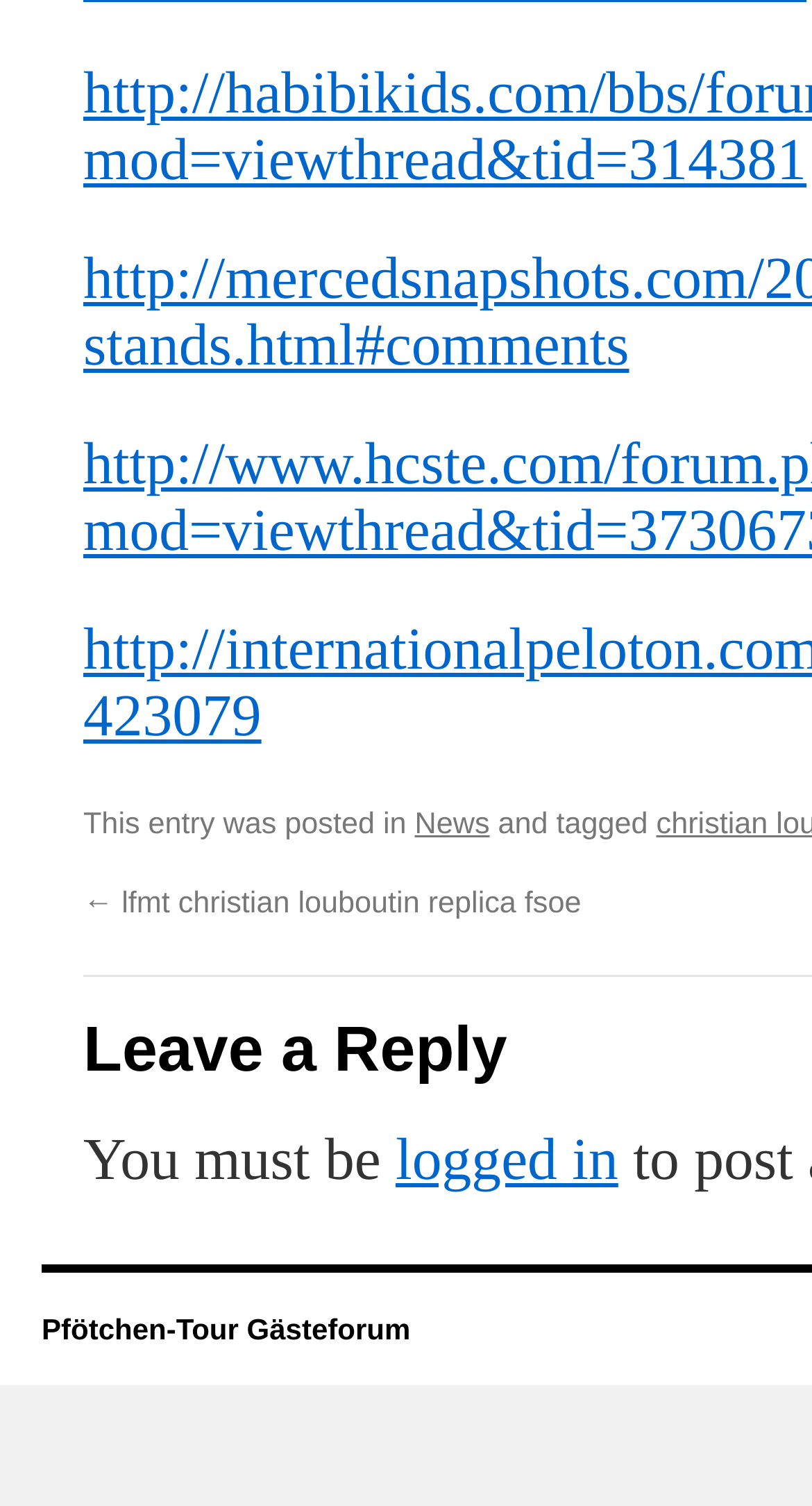What is required to view the current content?
Craft a detailed and extensive response to the question.

The text 'You must be logged in' suggests that the user needs to be logged in to view the current content, implying that the content is restricted to registered users.